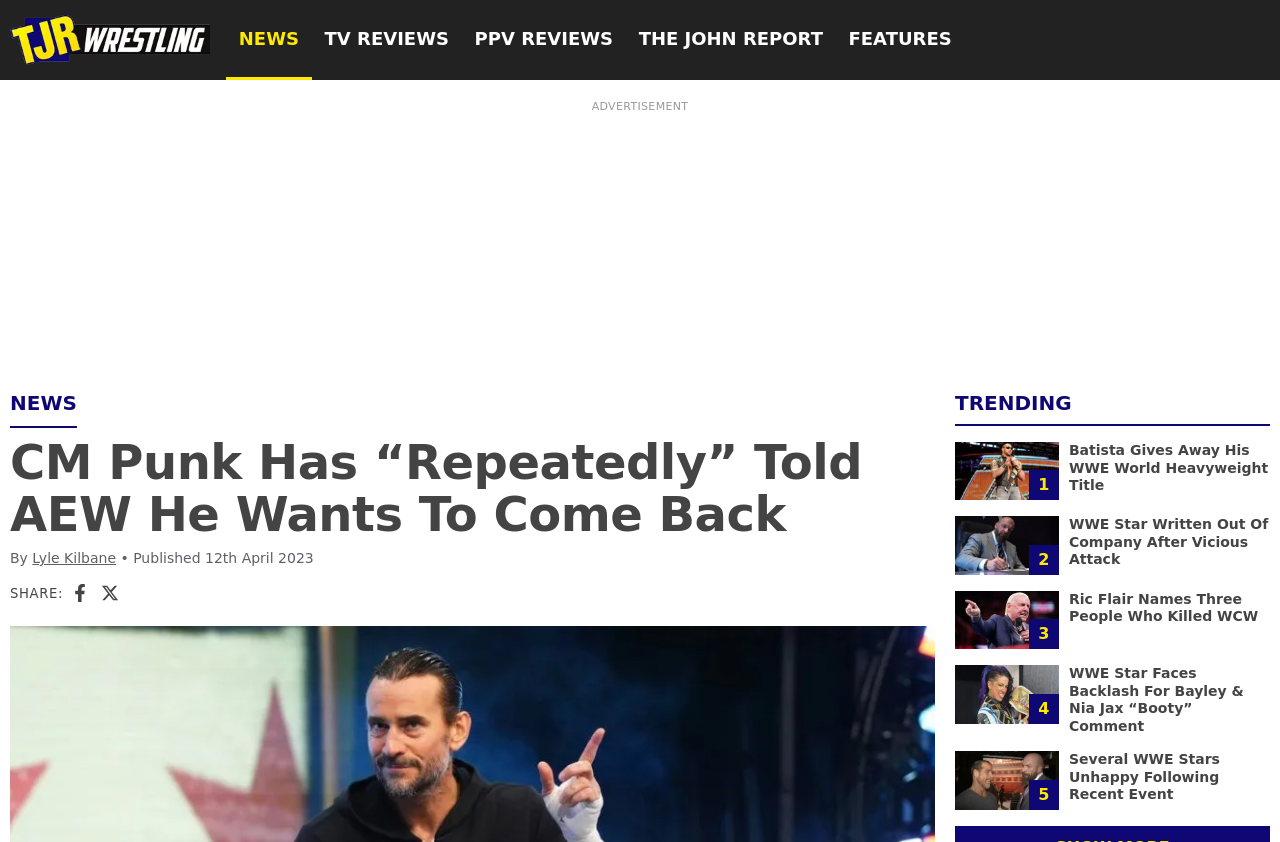Determine the bounding box coordinates of the UI element that matches the following description: "Lyle Kilbane". The coordinates should be four float numbers between 0 and 1 in the format [left, top, right, bottom].

[0.025, 0.653, 0.091, 0.672]